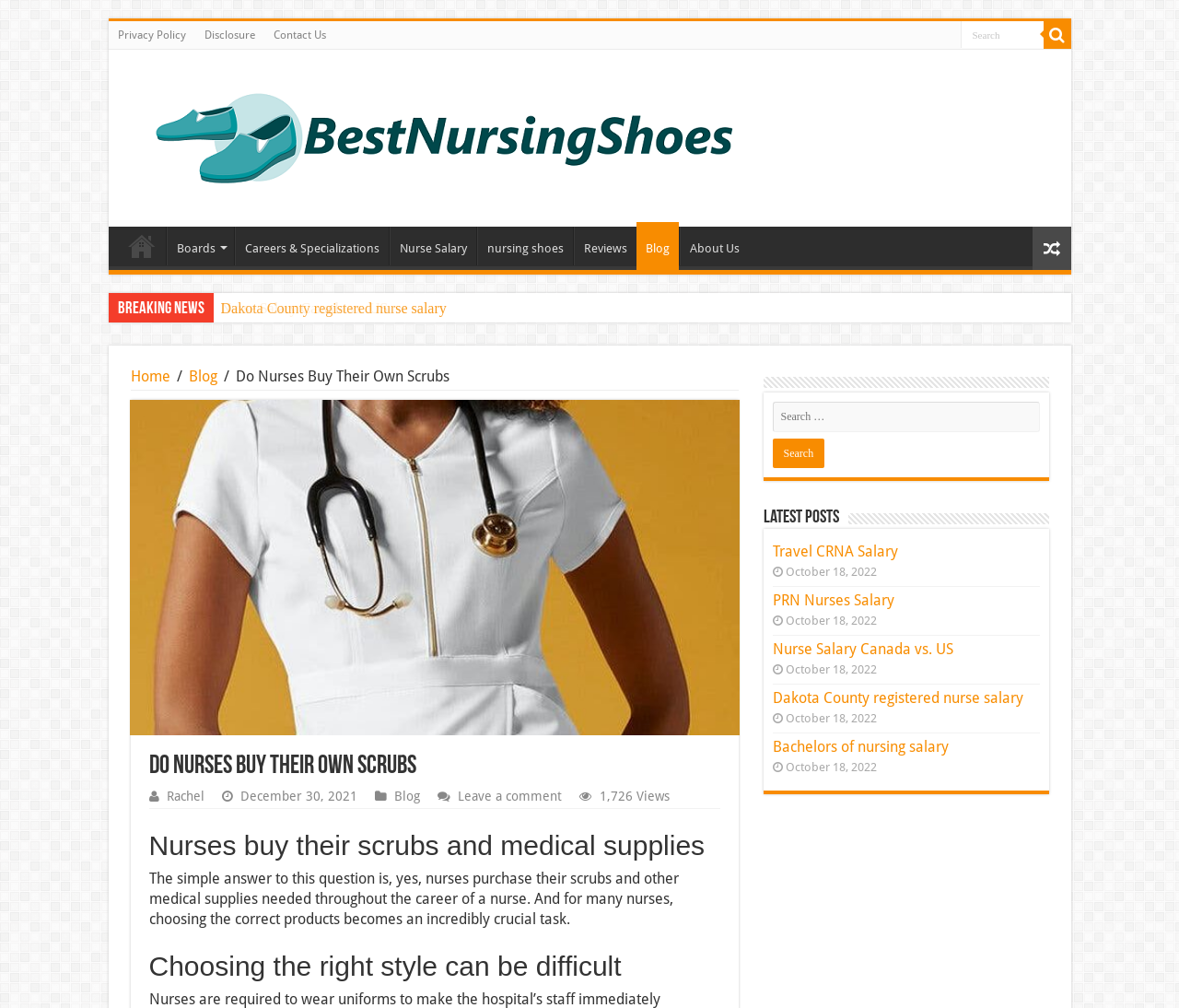What is the main topic of this webpage?
Make sure to answer the question with a detailed and comprehensive explanation.

Based on the webpage's content, including the heading 'Do Nurses Buy Their Own Scrubs' and the links to various nursing-related topics, it is clear that the main topic of this webpage is nursing.